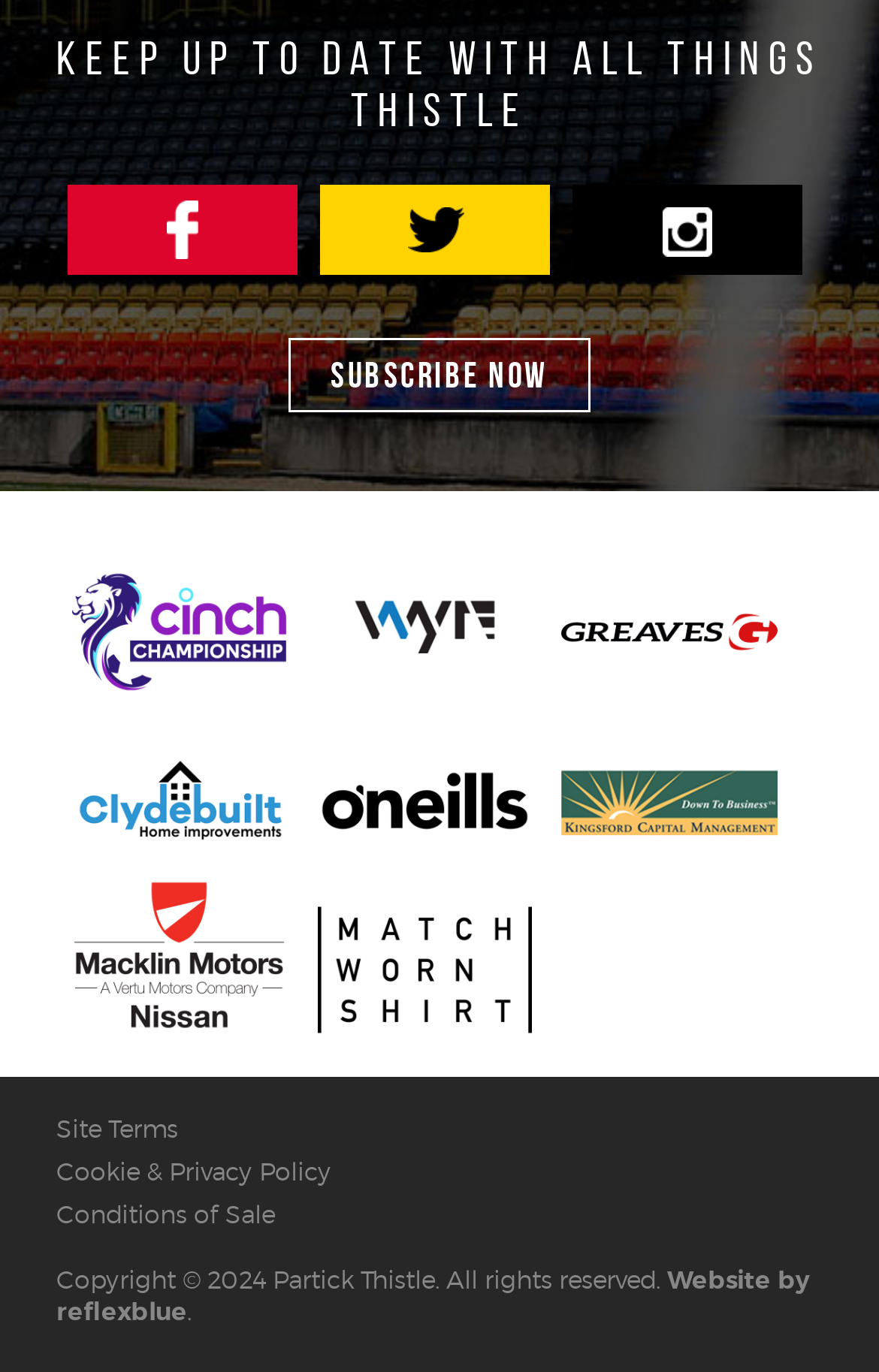What is the copyright year?
Refer to the image and provide a one-word or short phrase answer.

2024